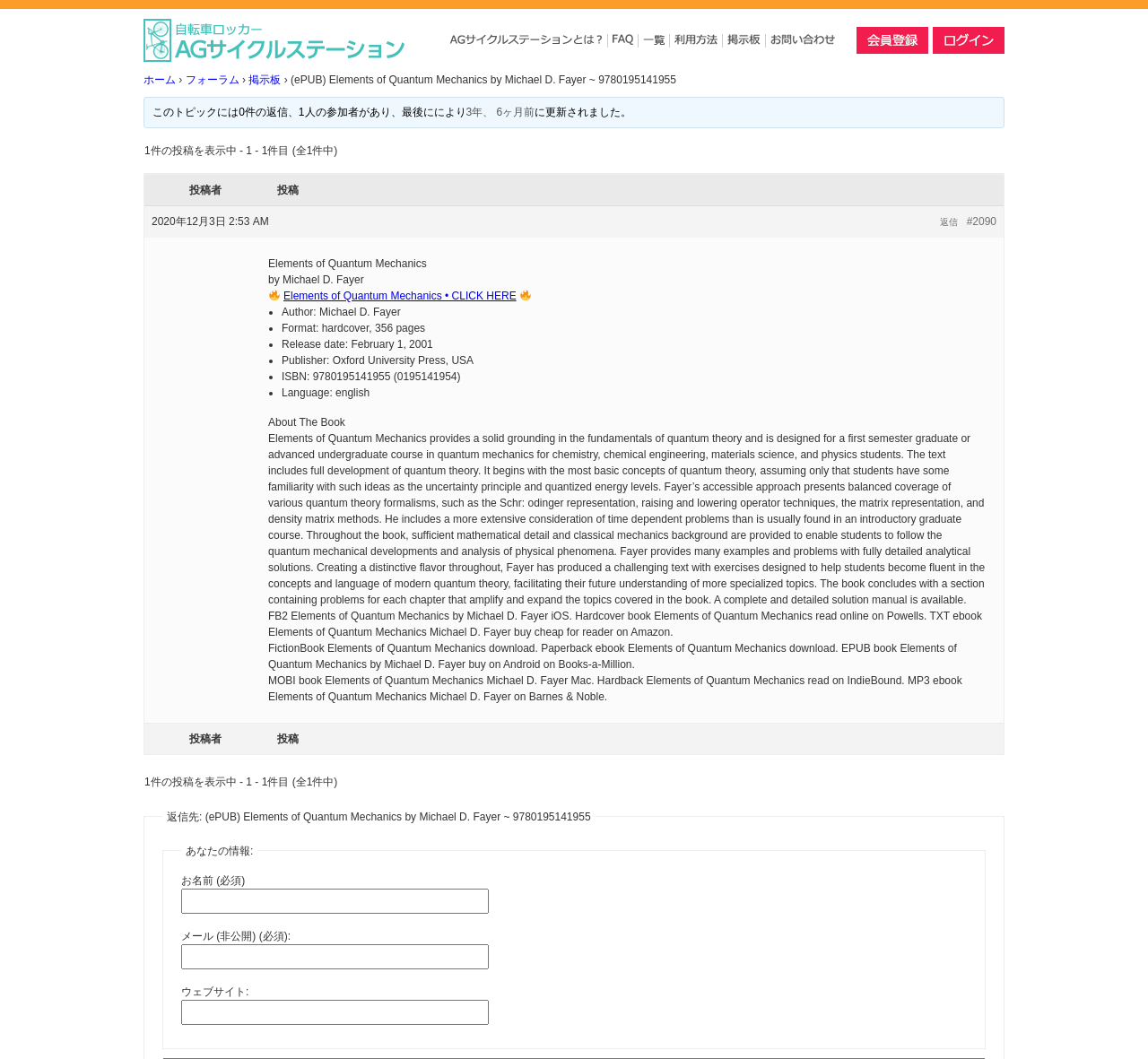Locate the bounding box coordinates of the clickable area needed to fulfill the instruction: "Search for something".

[0.556, 0.032, 0.583, 0.045]